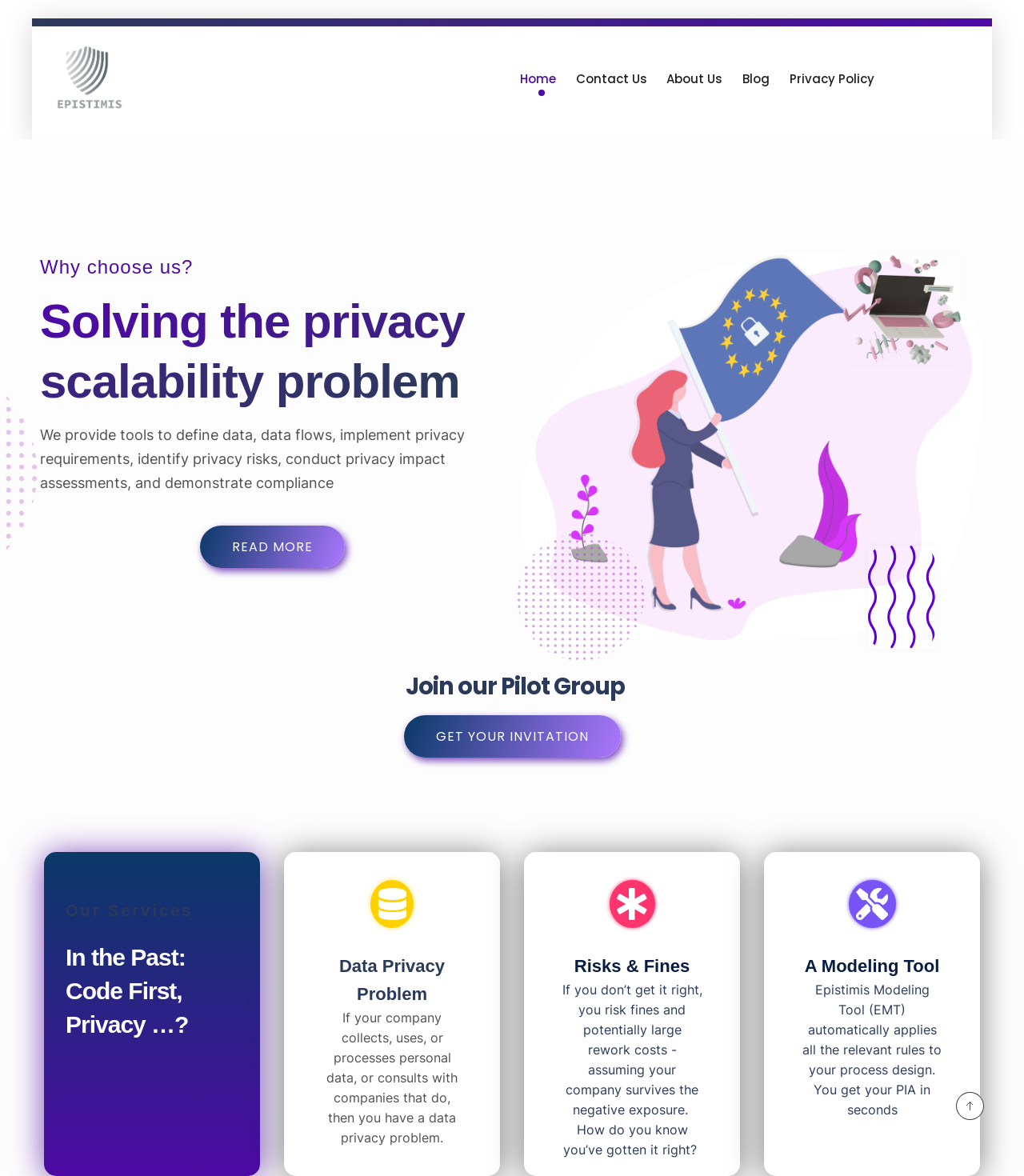Provide a short answer to the following question with just one word or phrase: What is the current stage of the Epistimis tool?

Pilot Group